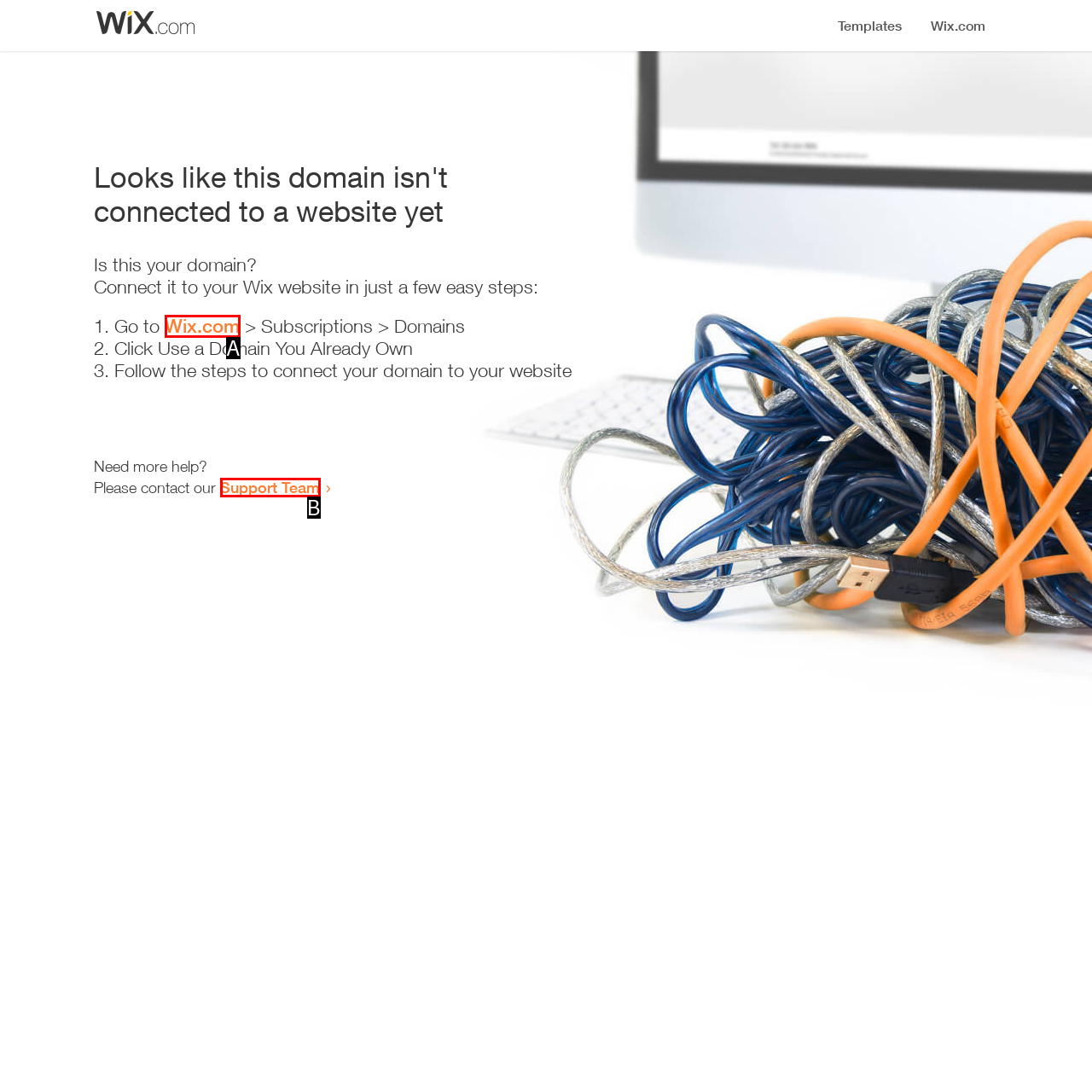Determine the HTML element that aligns with the description: Wix.com
Answer by stating the letter of the appropriate option from the available choices.

A